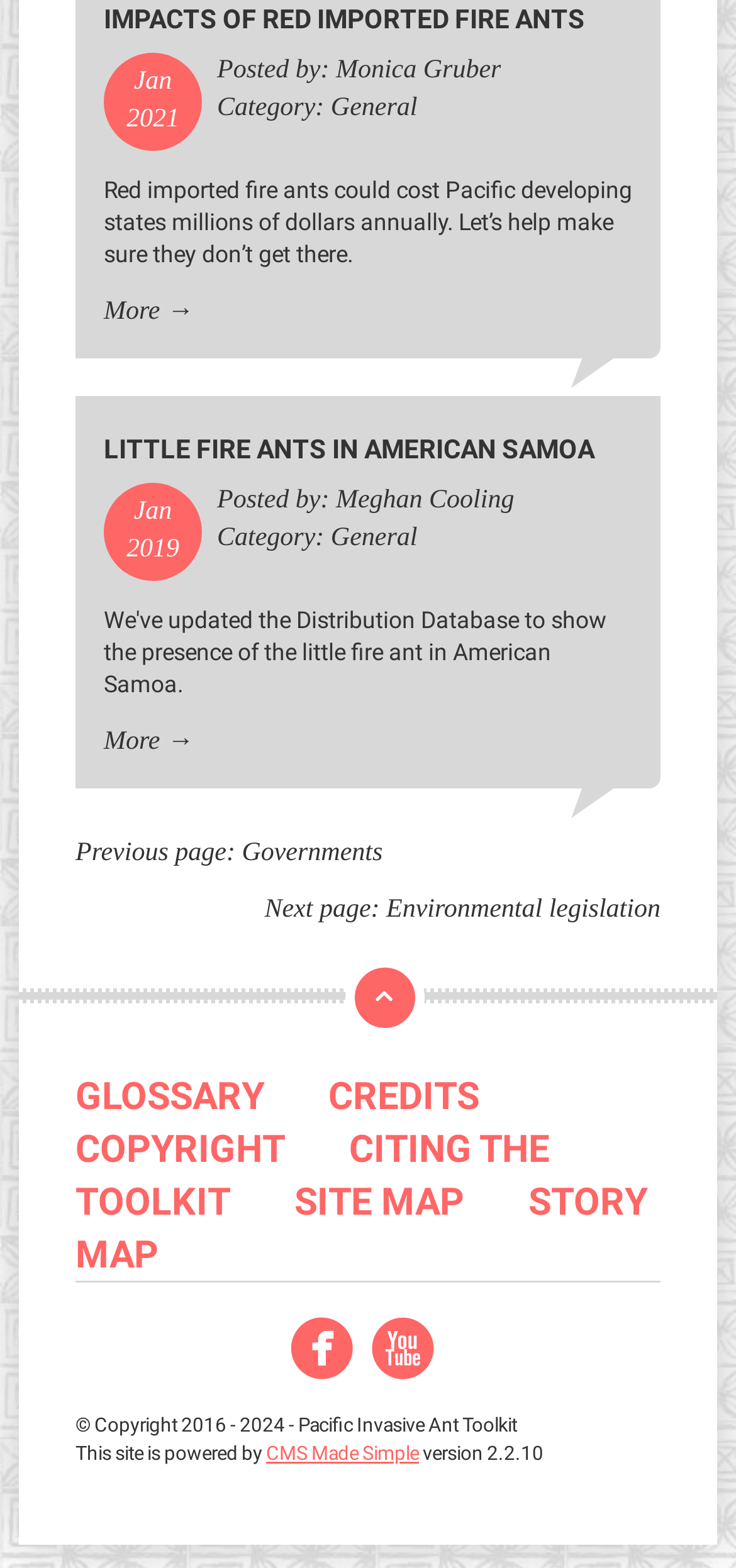Identify the bounding box coordinates of the section that should be clicked to achieve the task described: "Check the Facebook page".

[0.395, 0.835, 0.479, 0.888]